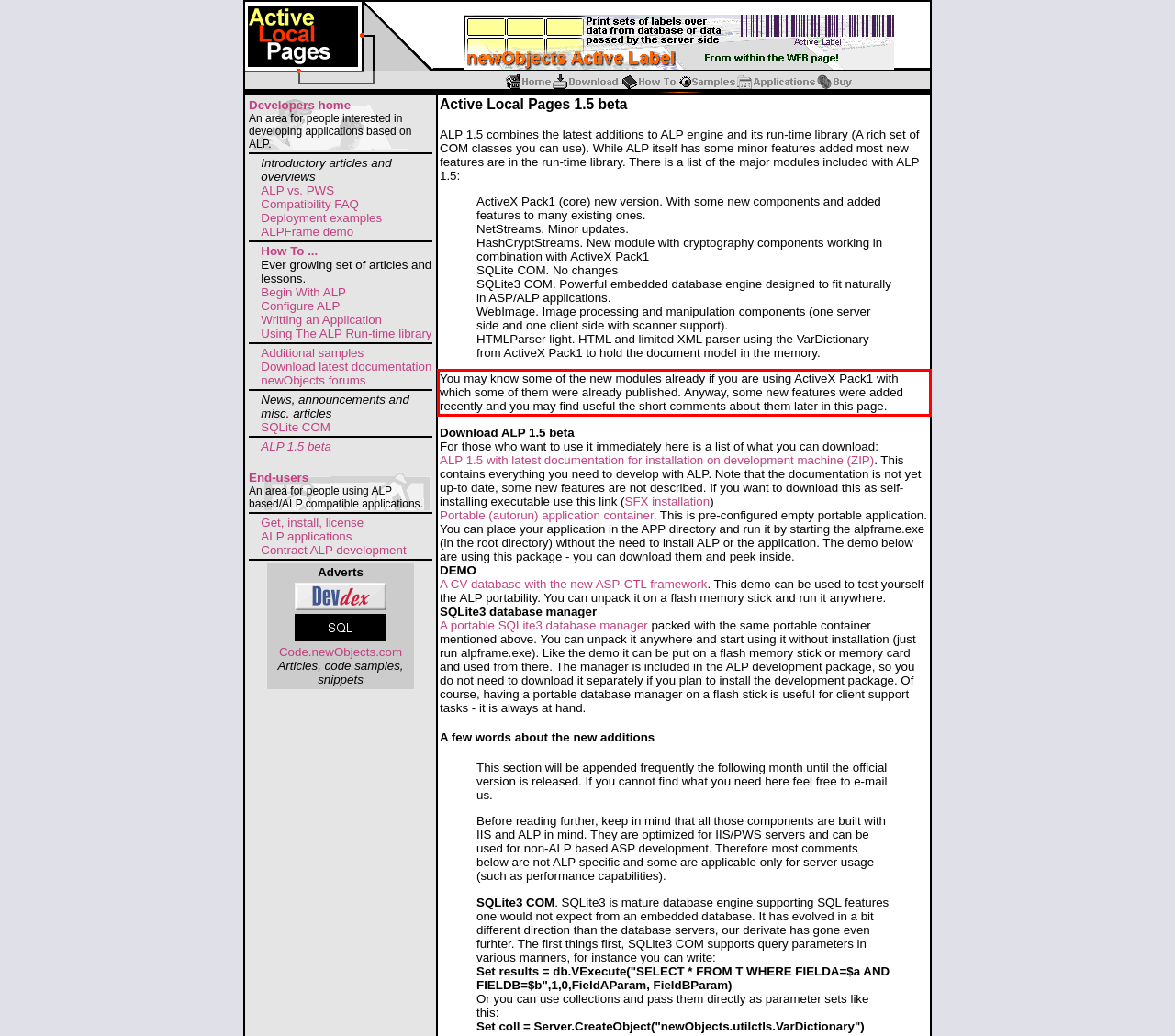Using the provided screenshot of a webpage, recognize the text inside the red rectangle bounding box by performing OCR.

You may know some of the new modules already if you are using ActiveX Pack1 with which some of them were already published. Anyway, some new features were added recently and you may find useful the short comments about them later in this page.